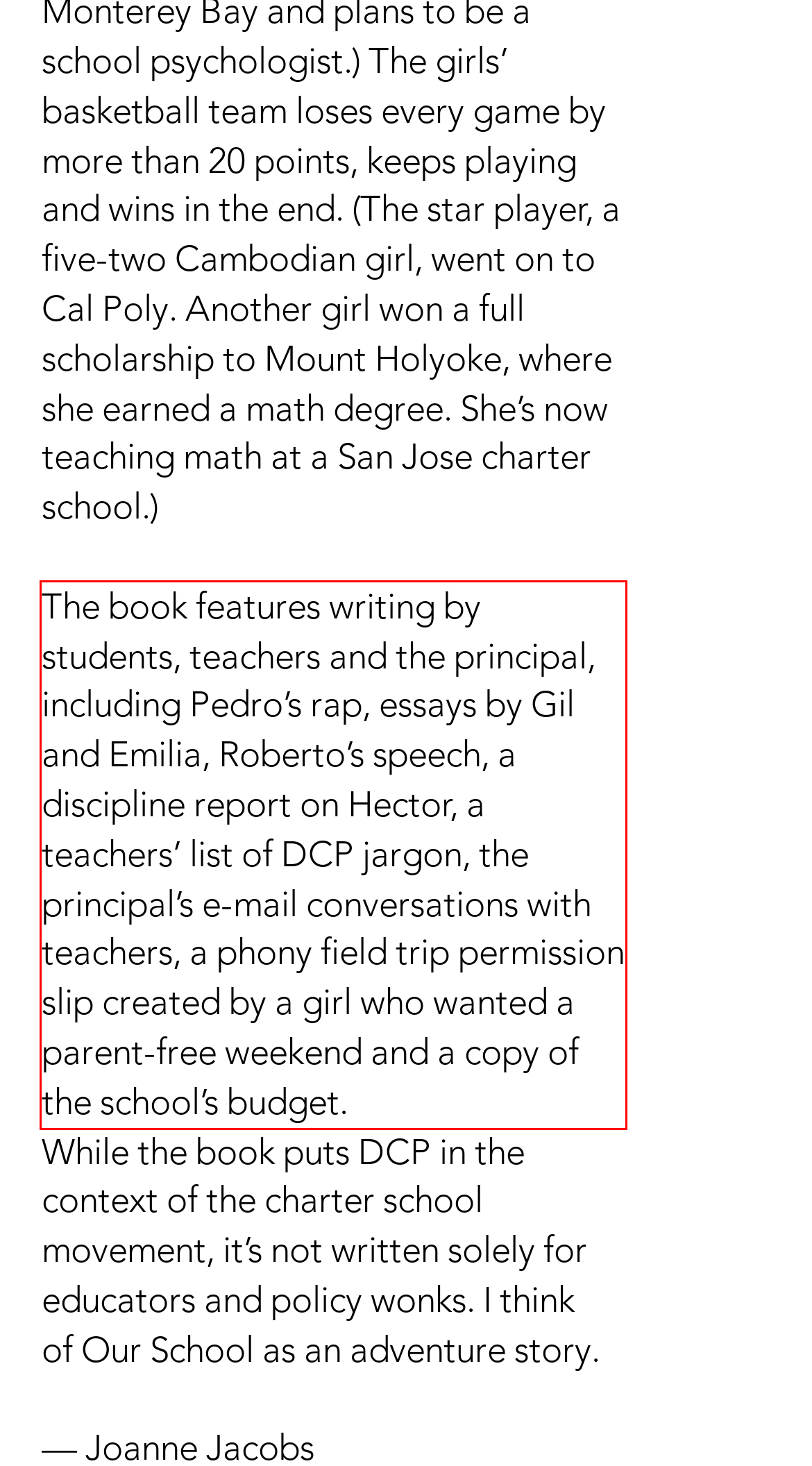Identify the text inside the red bounding box in the provided webpage screenshot and transcribe it.

The book features writing by students, teachers and the principal, including Pedro’s rap, essays by Gil and Emilia, Roberto’s speech, a discipline report on Hector, a teachers’ list of DCP jargon, the principal’s e-mail conversations with teachers, a phony field trip permission slip created by a girl who wanted a parent-free weekend and a copy of the school’s budget.